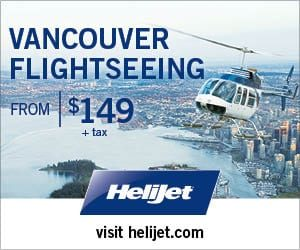What is the starting price of the sightseeing tour?
Using the image as a reference, answer the question with a short word or phrase.

$149